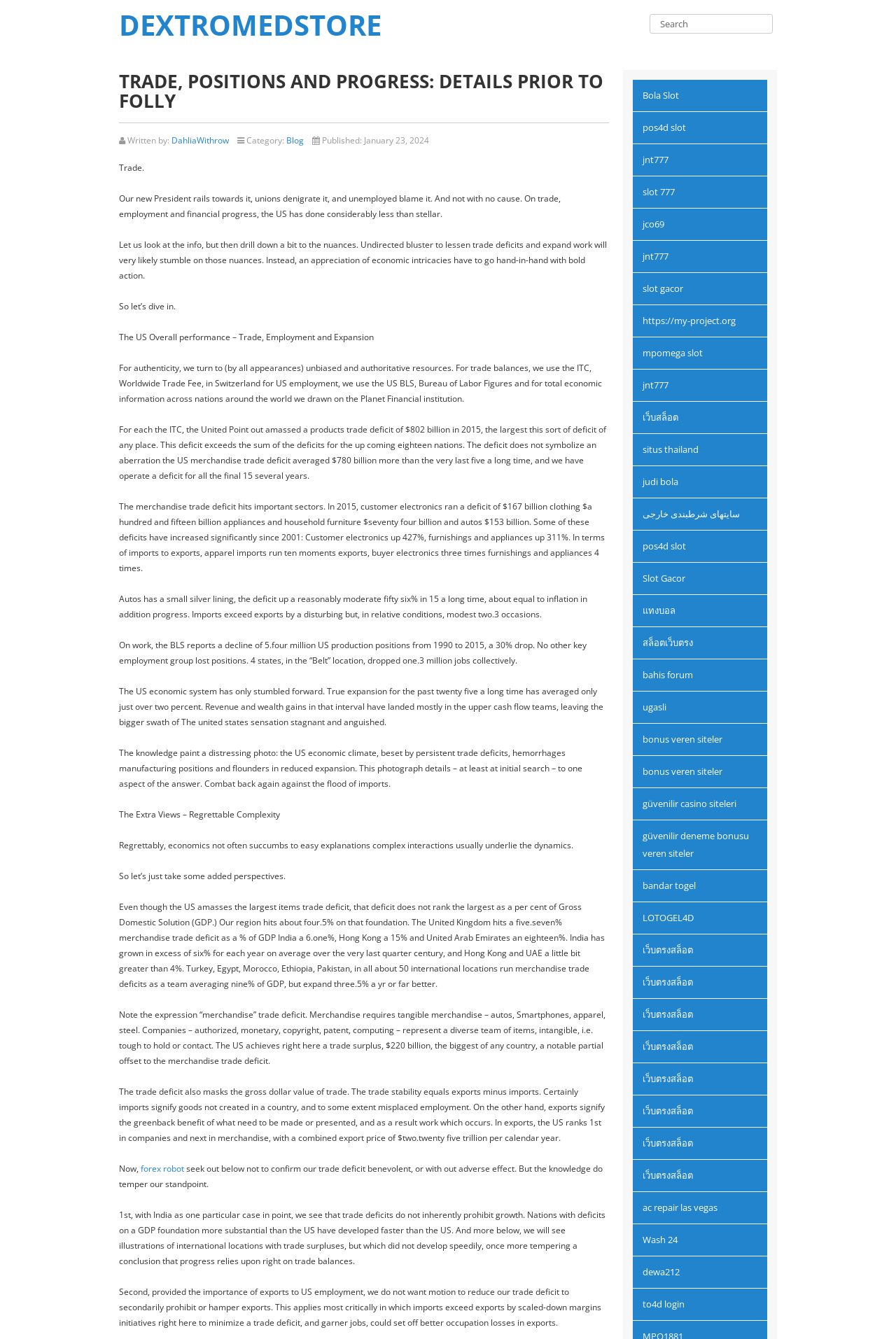Locate the bounding box coordinates of the area where you should click to accomplish the instruction: "Click on forex robot".

[0.157, 0.868, 0.205, 0.877]